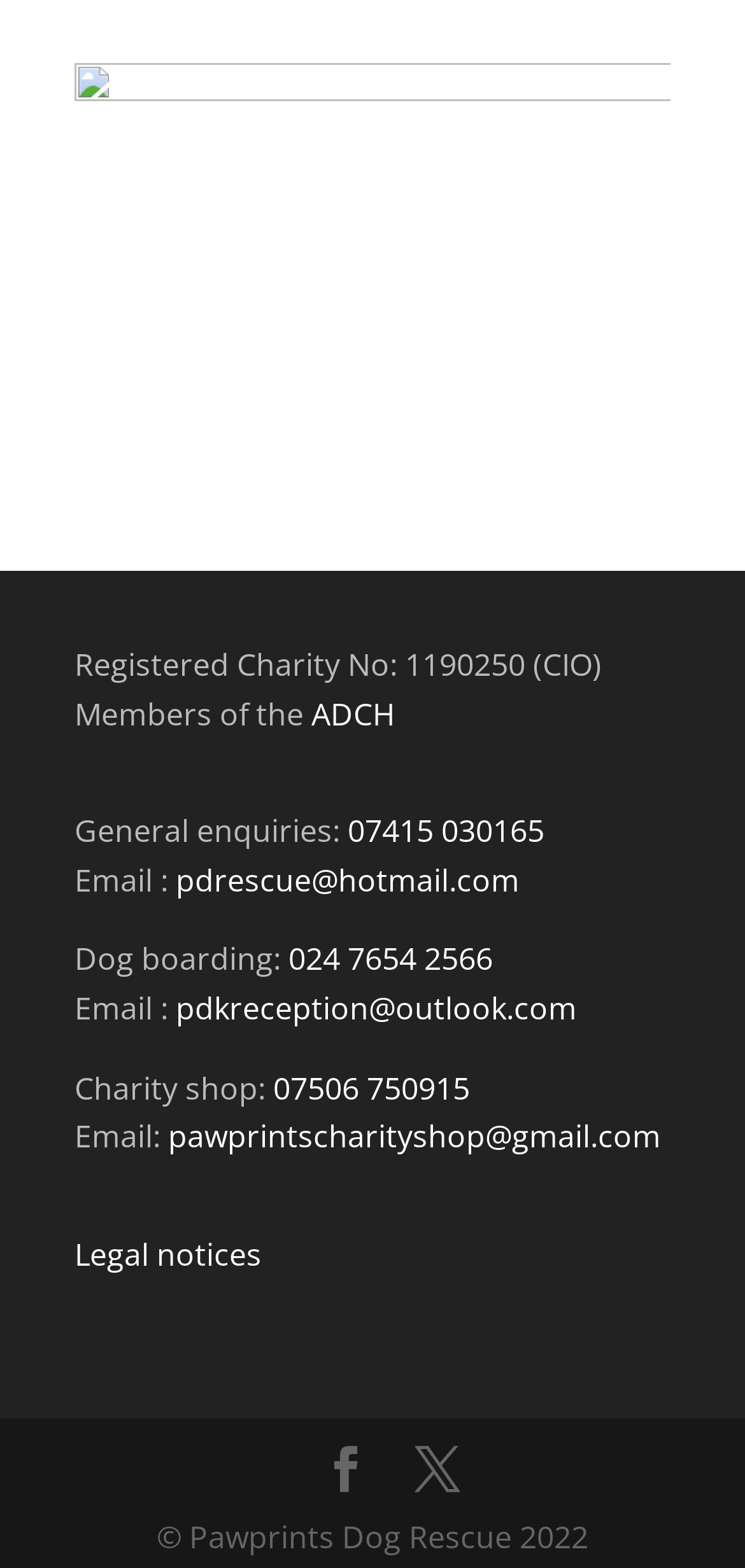Find the bounding box coordinates for the area you need to click to carry out the instruction: "Email the dog boarding team". The coordinates should be four float numbers between 0 and 1, indicated as [left, top, right, bottom].

[0.236, 0.548, 0.697, 0.574]